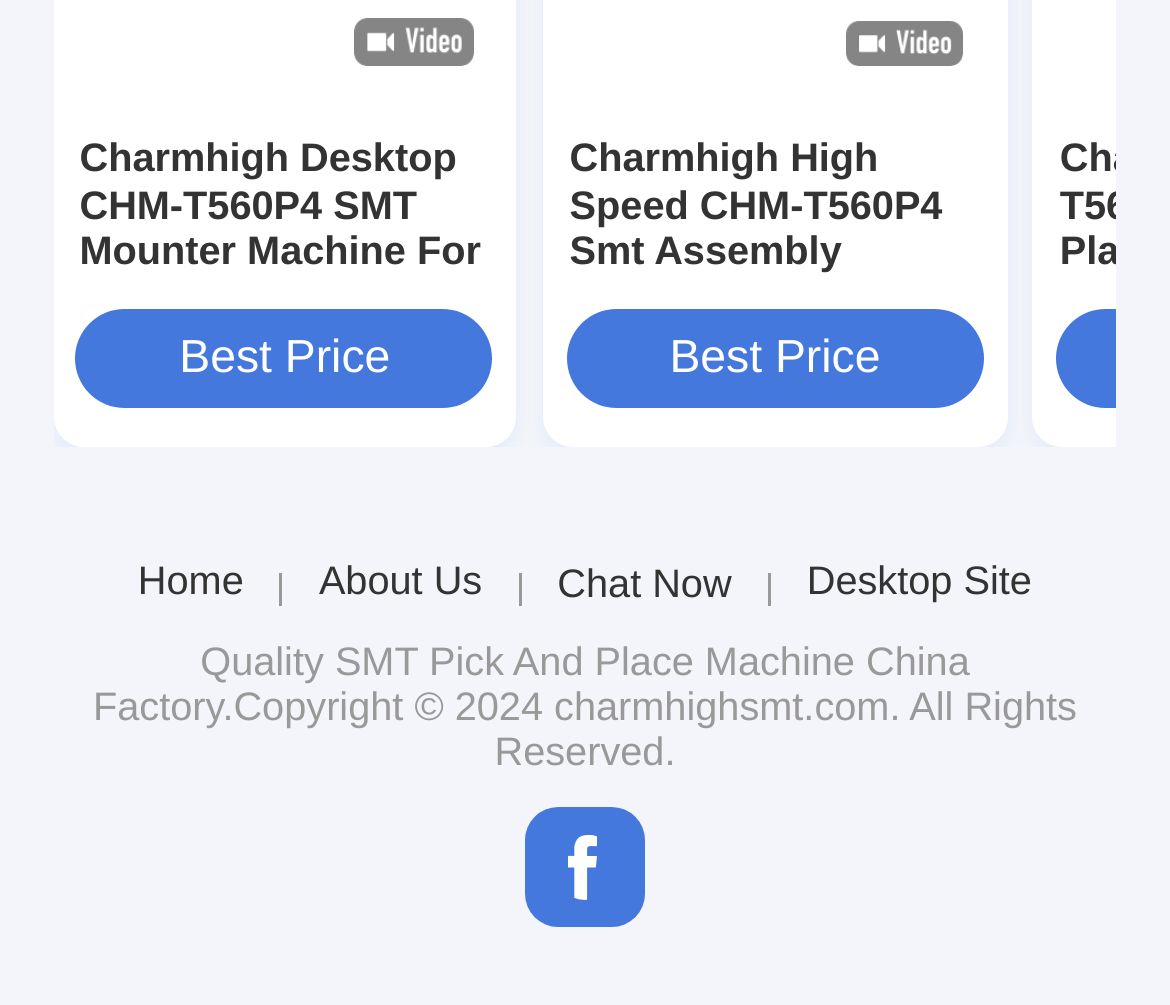Can you find the bounding box coordinates for the element that needs to be clicked to execute this instruction: "Chat Now"? The coordinates should be given as four float numbers between 0 and 1, i.e., [left, top, right, bottom].

[0.476, 0.556, 0.625, 0.603]